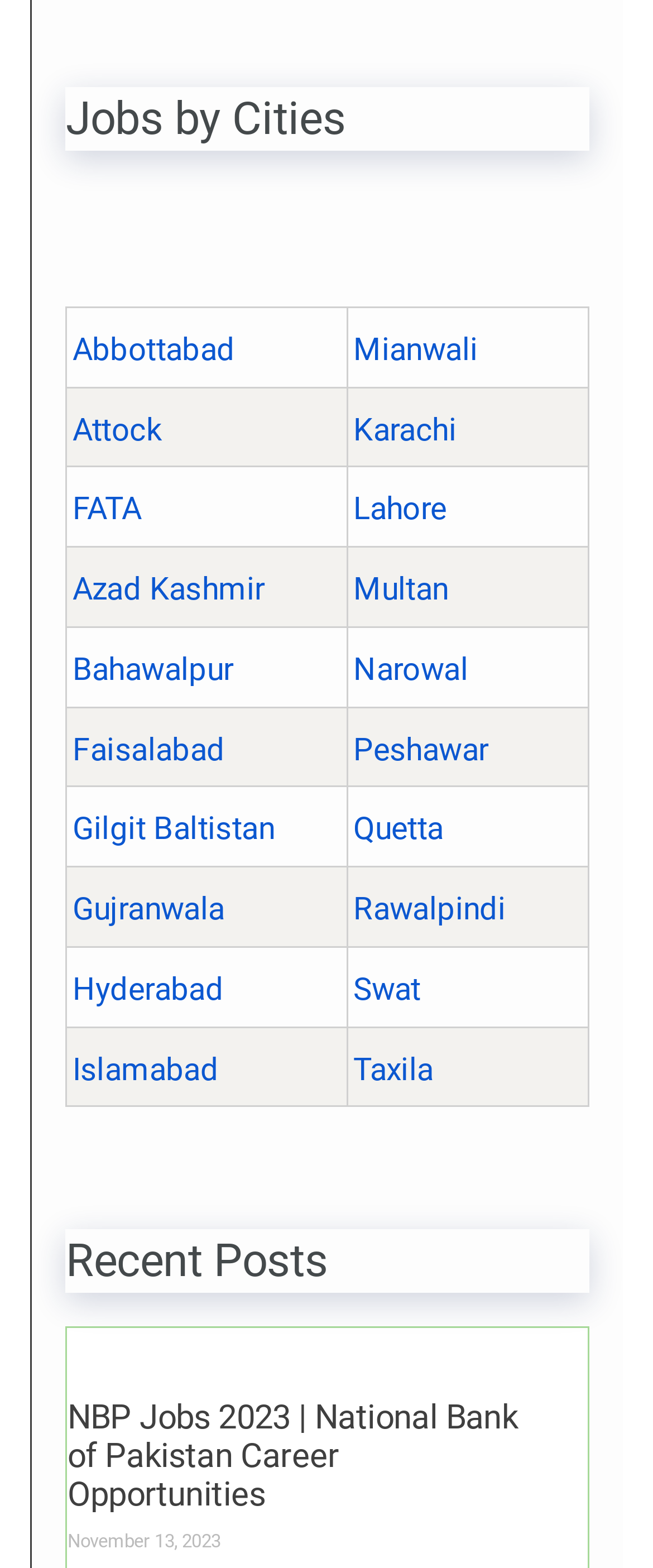Find the bounding box coordinates of the clickable area that will achieve the following instruction: "View NBP Jobs 2023 | National Bank of Pakistan Career Opportunities".

[0.103, 0.89, 0.793, 0.965]